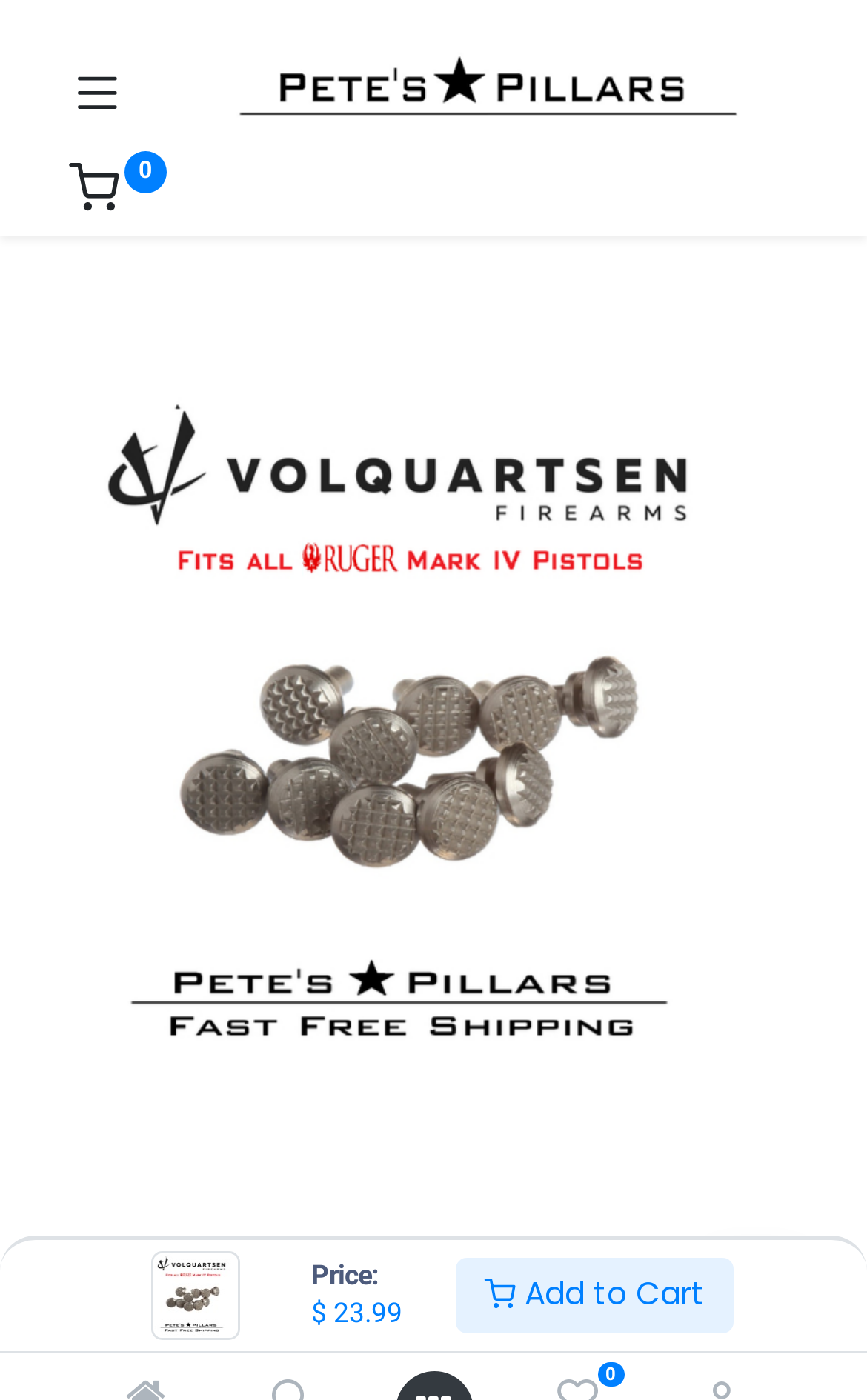What type of product is being sold?
Based on the screenshot, answer the question with a single word or phrase.

Magazine Follower Button